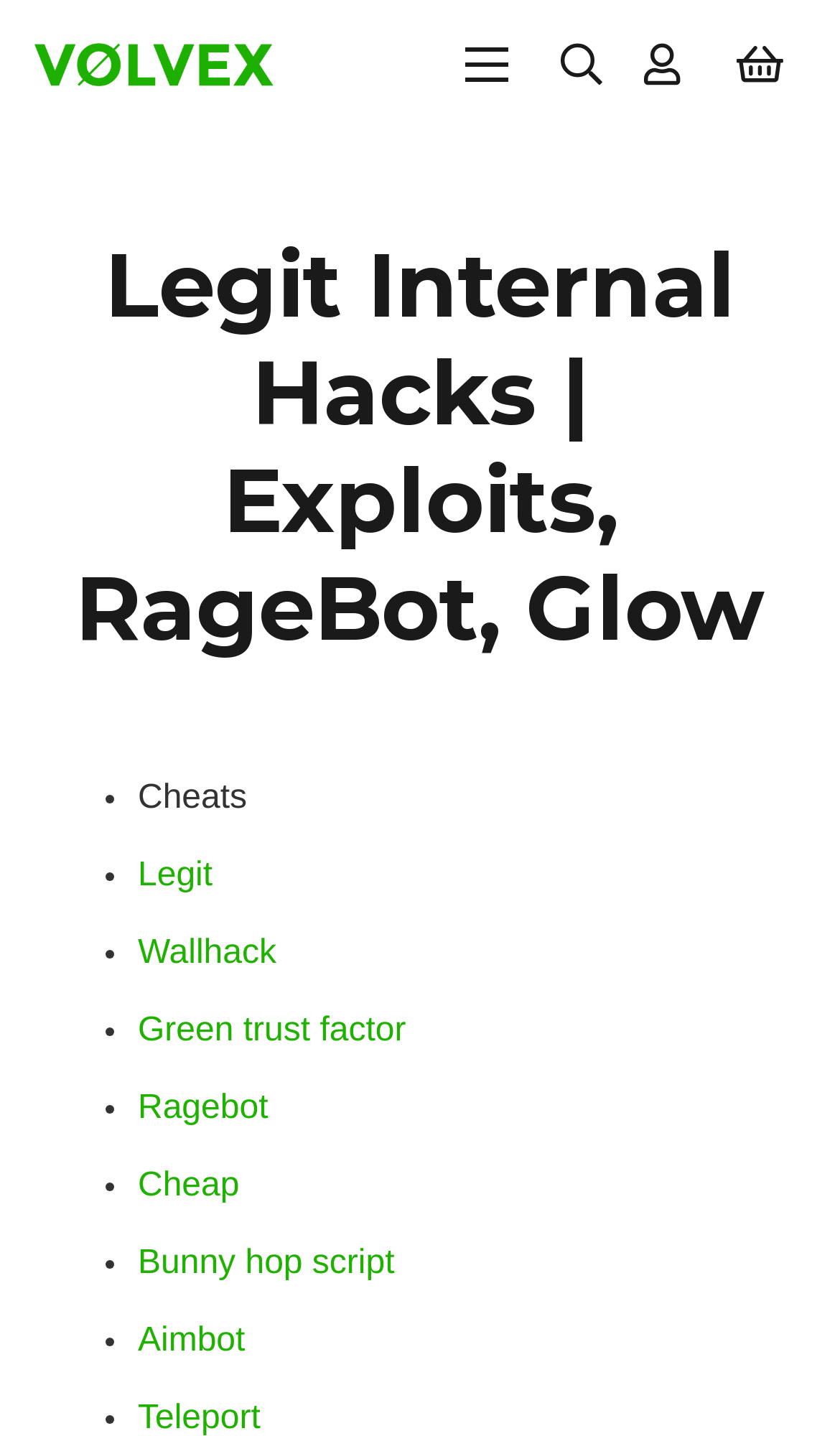Please identify the bounding box coordinates of the area that needs to be clicked to fulfill the following instruction: "Explore Aimbot."

[0.164, 0.922, 0.292, 0.947]